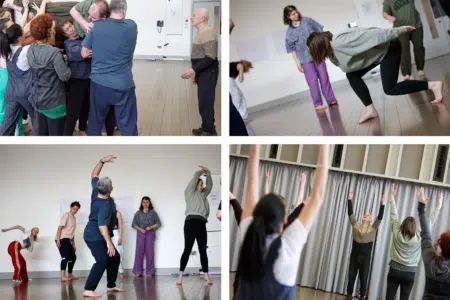Explain all the elements you observe in the image.

The image captures a vibrant dance workshop led by Royston Maldoom, showcasing a diverse group of participants engaged in various expressive movements. In the upper left corner, participants appear to be interacting closely, emphasizing the collaborative nature of the session, while the upper right corner features a dancer executing a fluid motion, highlighting individual expression within the group. The lower left corner illustrates a dynamic moment with participants in mid-motion, showcasing the energy and enthusiasm of the class. Meanwhile, the lower right corner displays a number of dancers stretching and reaching upward, symbolizing growth and freedom in movement. This workshop, framed within the context of the "DU Dance – FROM BERLIN TO BELFAST" campaign, aims to transform lives through the art of dance, encouraging creativity and community connection through movement.